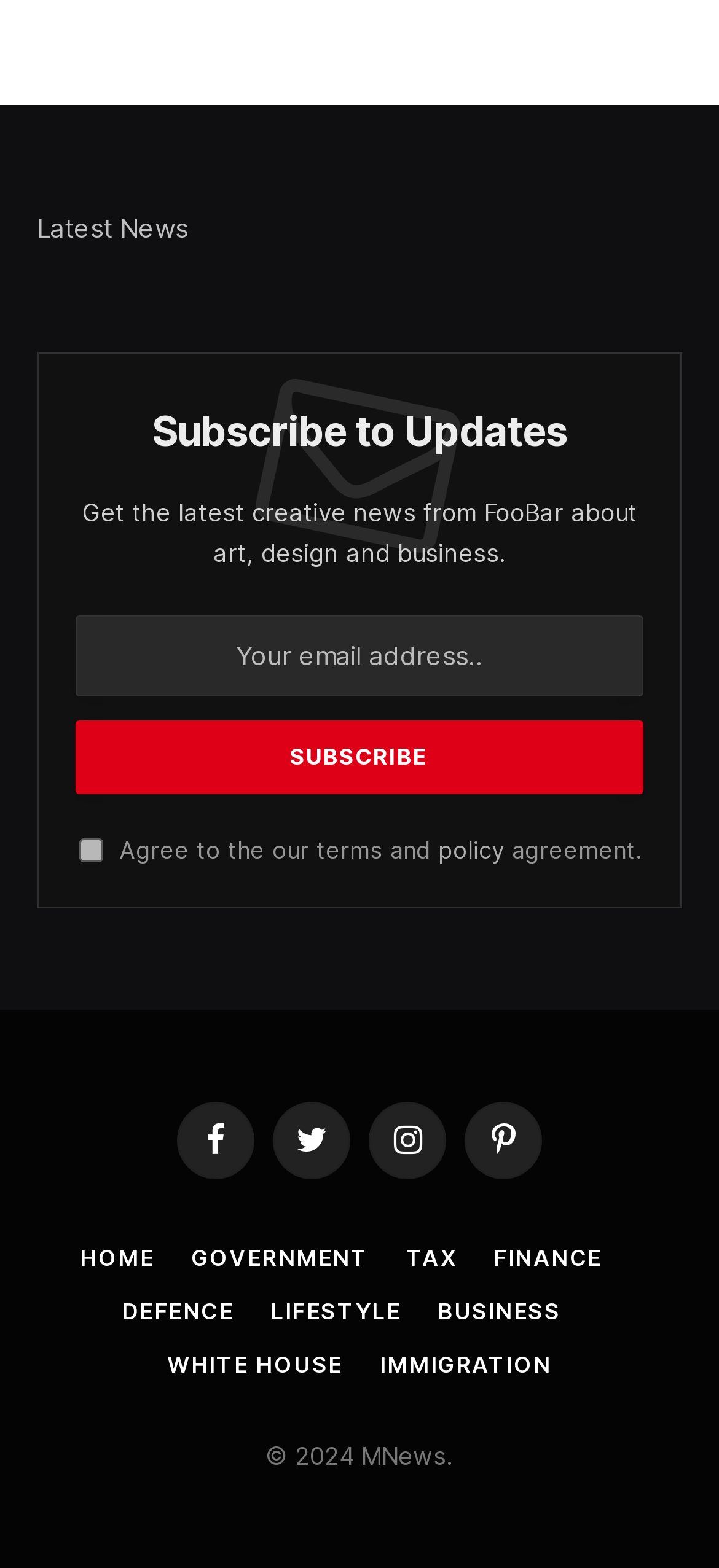What is the purpose of the textbox?
Please give a detailed answer to the question using the information shown in the image.

The textbox is located below the 'Subscribe to Updates' heading and has a label 'Your email address..', indicating that it is used to enter an email address to subscribe to updates.